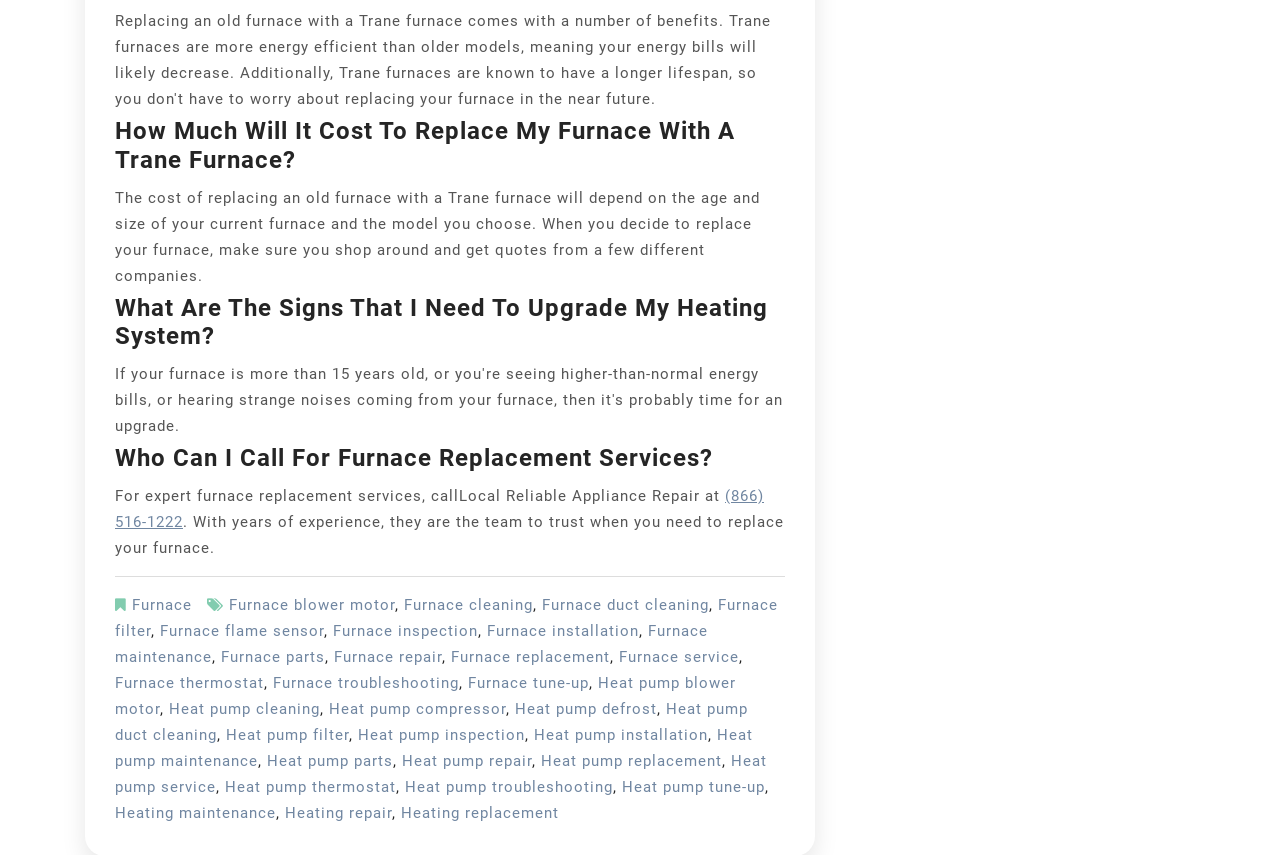Answer the question briefly using a single word or phrase: 
What is the cost of replacing an old furnace with a Trane furnace?

Depends on age and size of current furnace